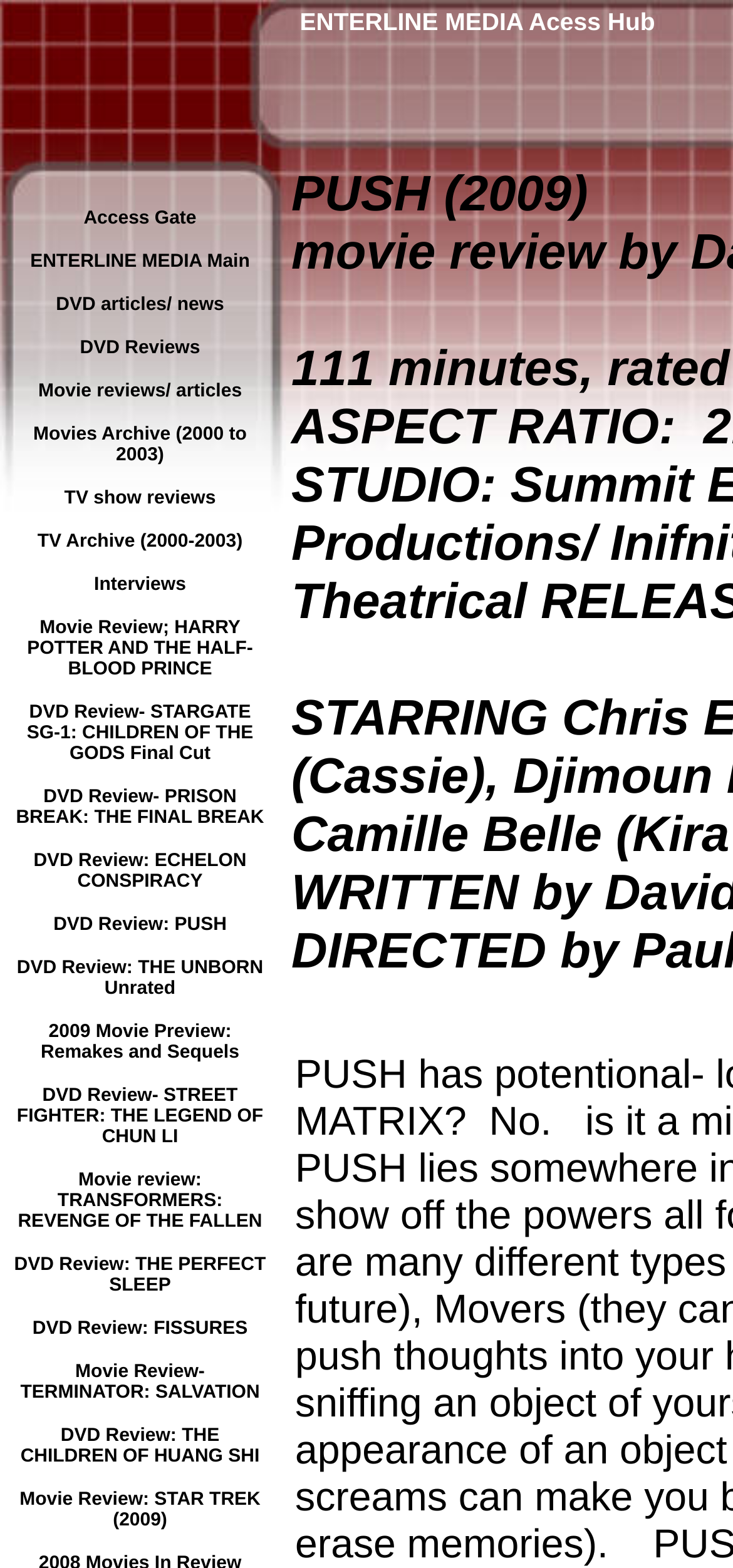Determine the bounding box coordinates of the element that should be clicked to execute the following command: "Check out Movie Review: STAR TREK (2009)".

[0.027, 0.944, 0.355, 0.978]